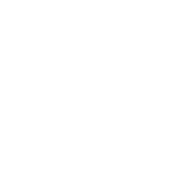Create an exhaustive description of the image.

The image features a simple black icon resembling a stylized representation of a home, often used to indicate a website's homepage or an option to return to the main screen. This icon is designed for user interface applications, providing an intuitive way for visitors to navigate back to the primary location on a webpage. Such icons are commonly utilized in web design to enhance user experience by offering clear visual cues for navigation.